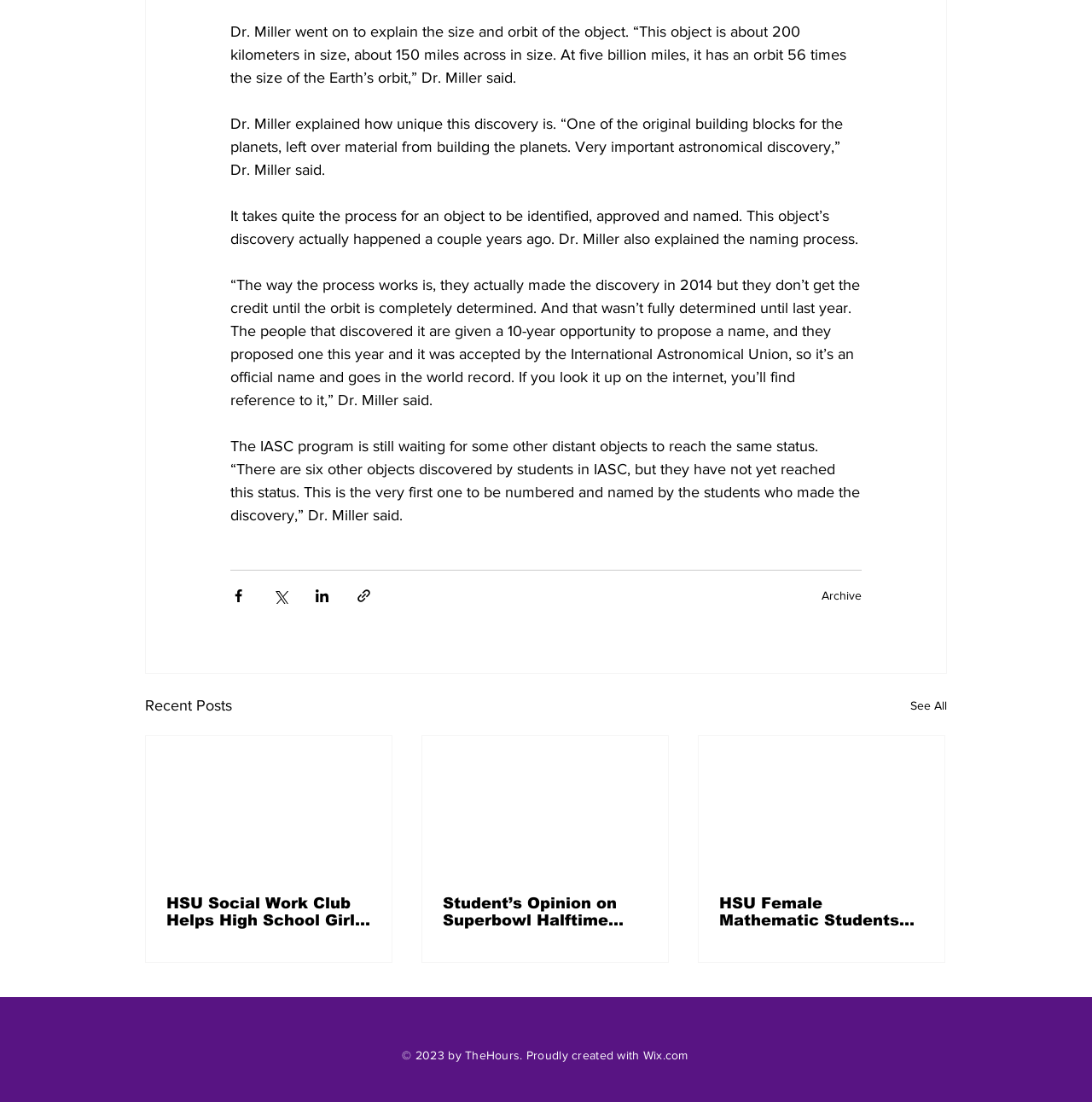Answer the question with a single word or phrase: 
Who is explaining the size and orbit of the object?

Dr. Miller